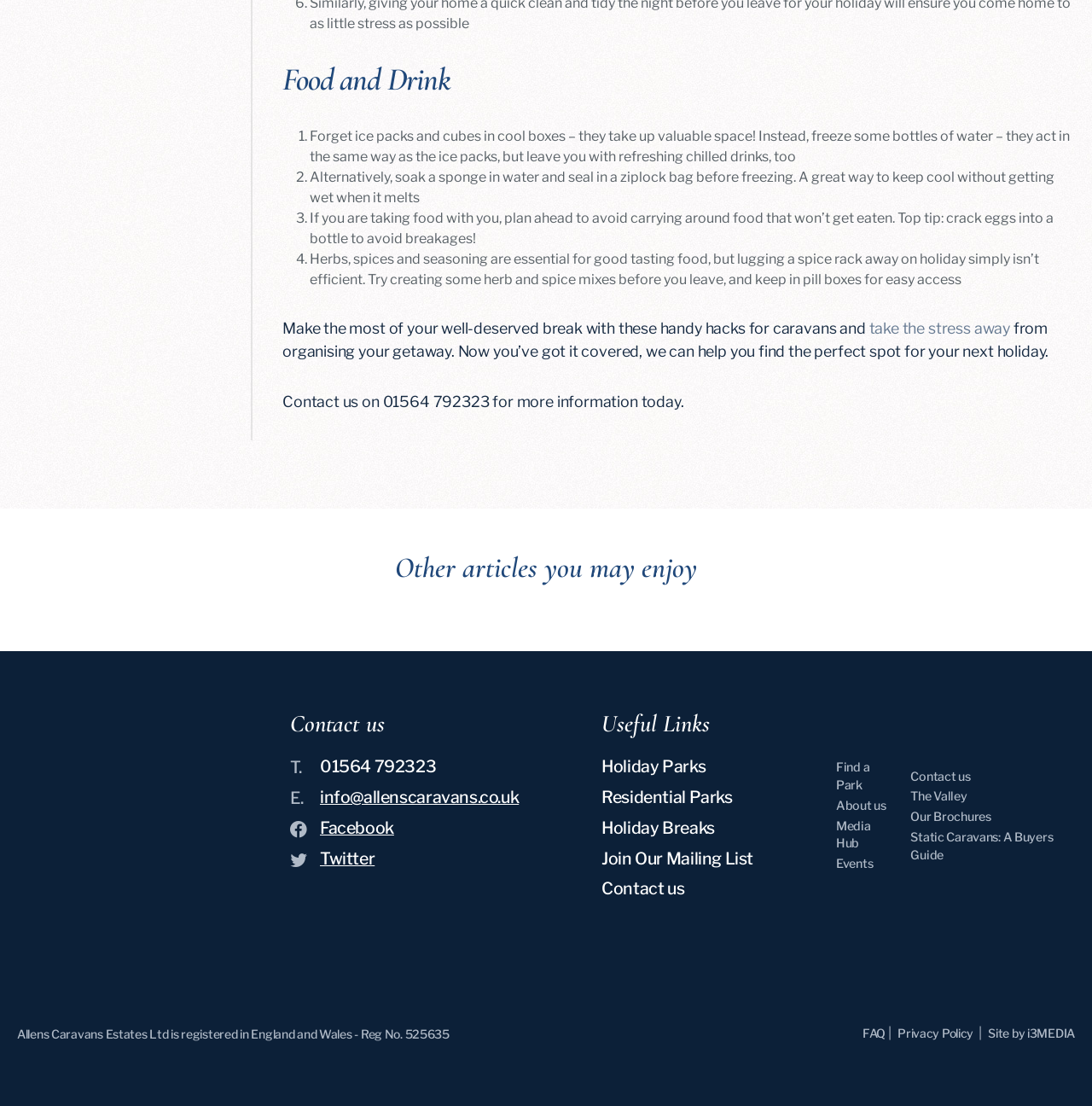What is the main topic of the webpage?
Provide a one-word or short-phrase answer based on the image.

Caravan hacks